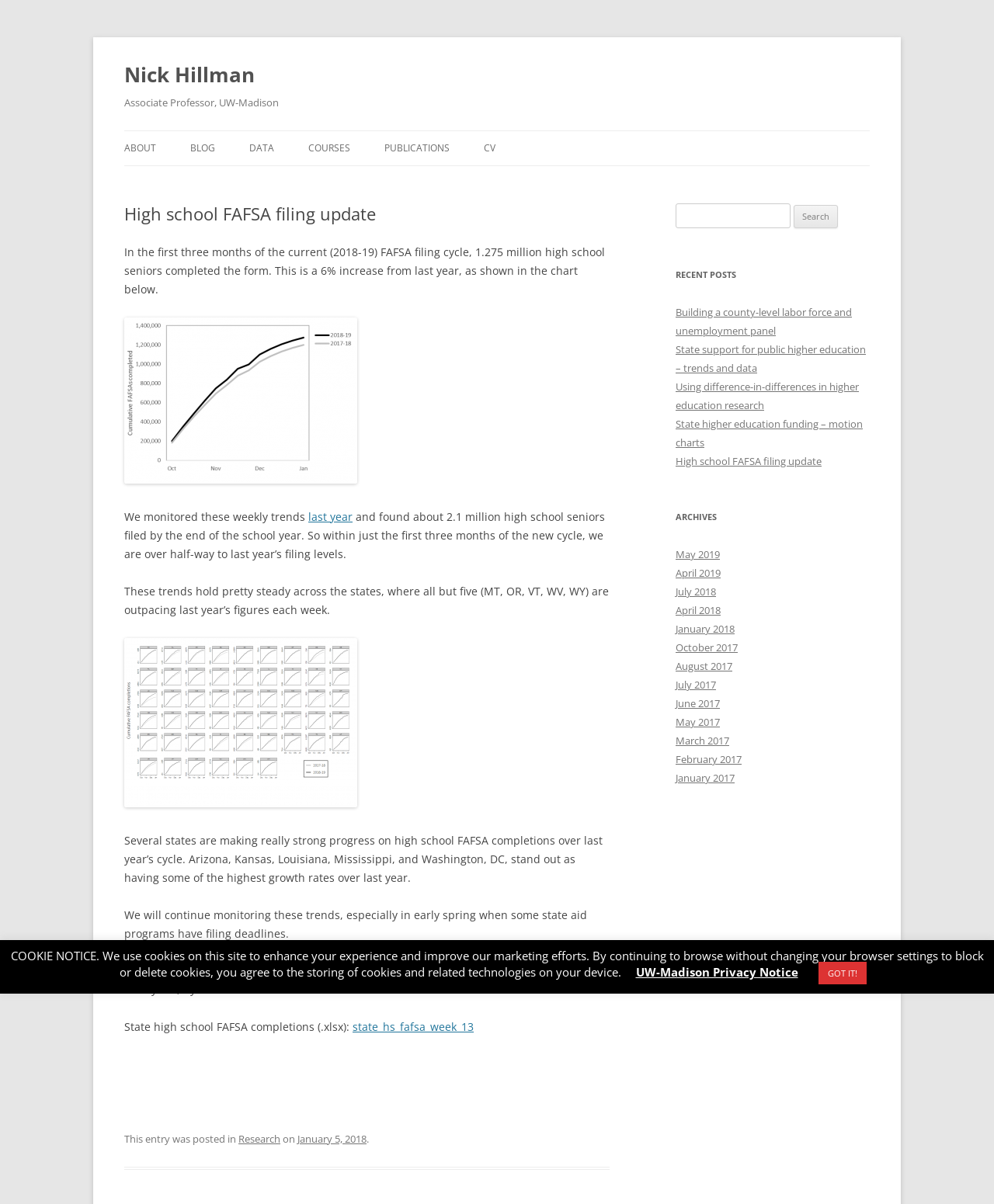Determine the bounding box coordinates of the target area to click to execute the following instruction: "Click on the 'ABOUT' link."

[0.125, 0.109, 0.157, 0.138]